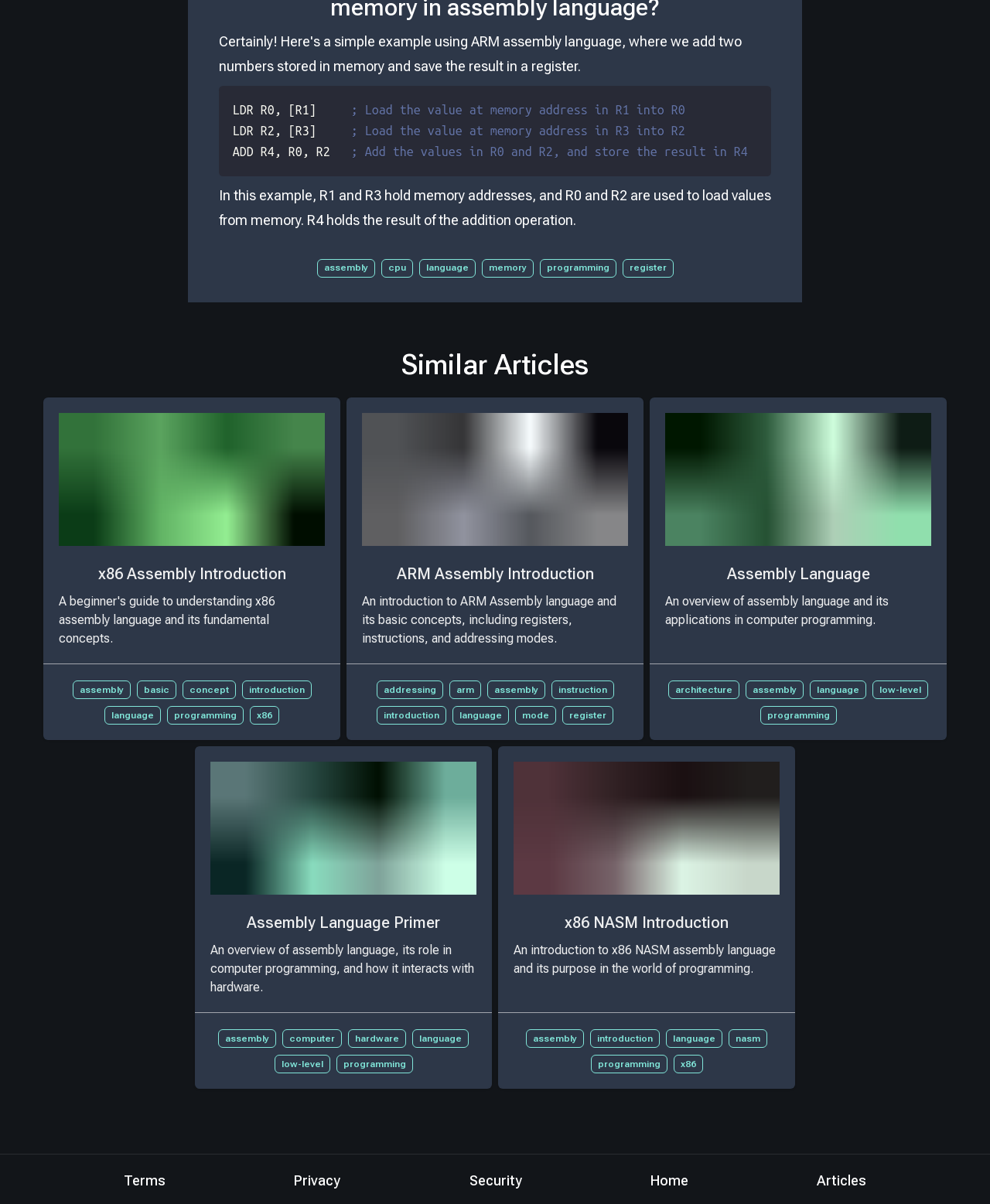Locate the bounding box coordinates of the element that should be clicked to execute the following instruction: "Click on the 'language' button".

[0.457, 0.587, 0.514, 0.602]